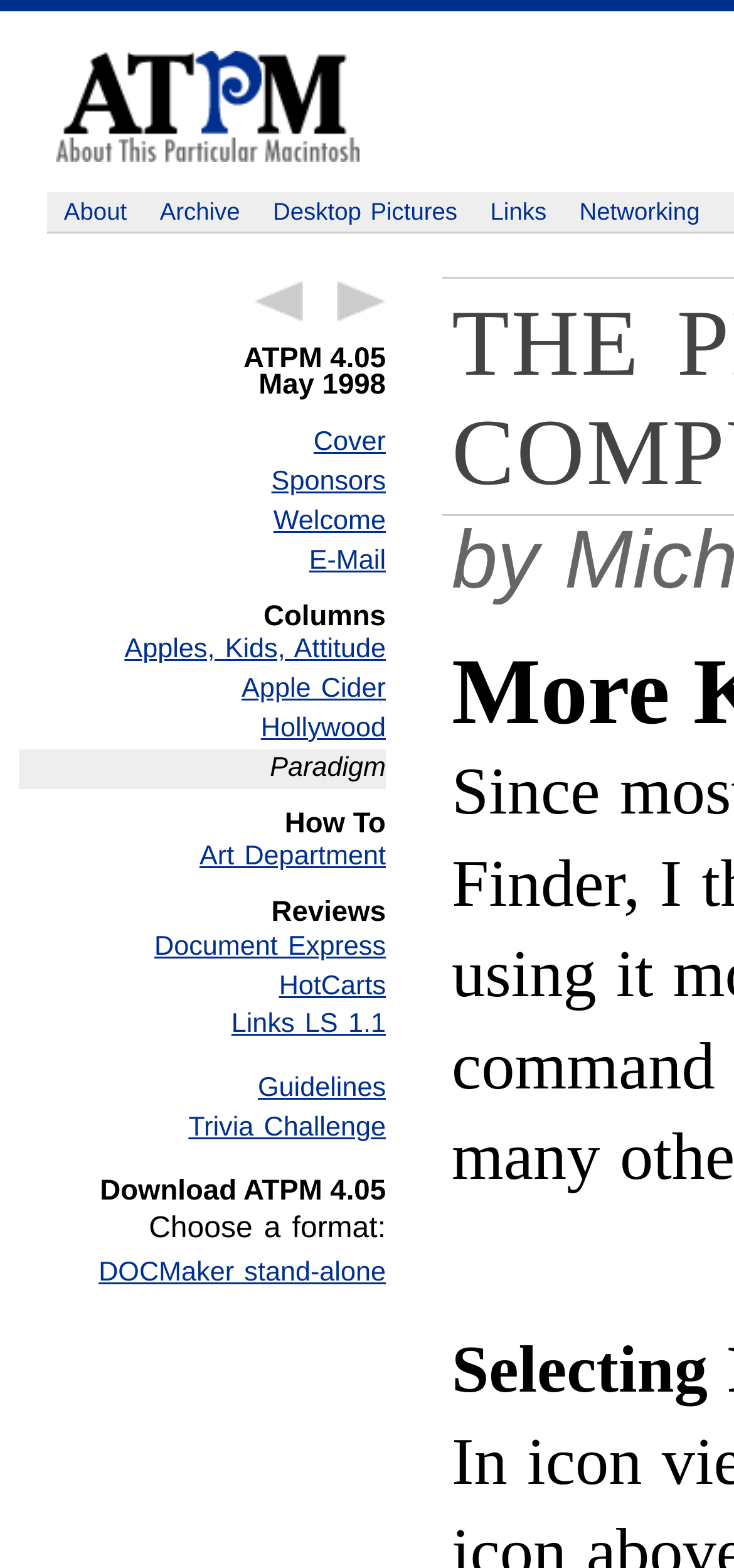How many formats are available for downloading ATPM 4.05?
Examine the image closely and answer the question with as much detail as possible.

Under the 'Download ATPM 4.05' heading, there is a link 'DOCMaker stand-alone', which suggests that there is only one format available for downloading ATPM 4.05.